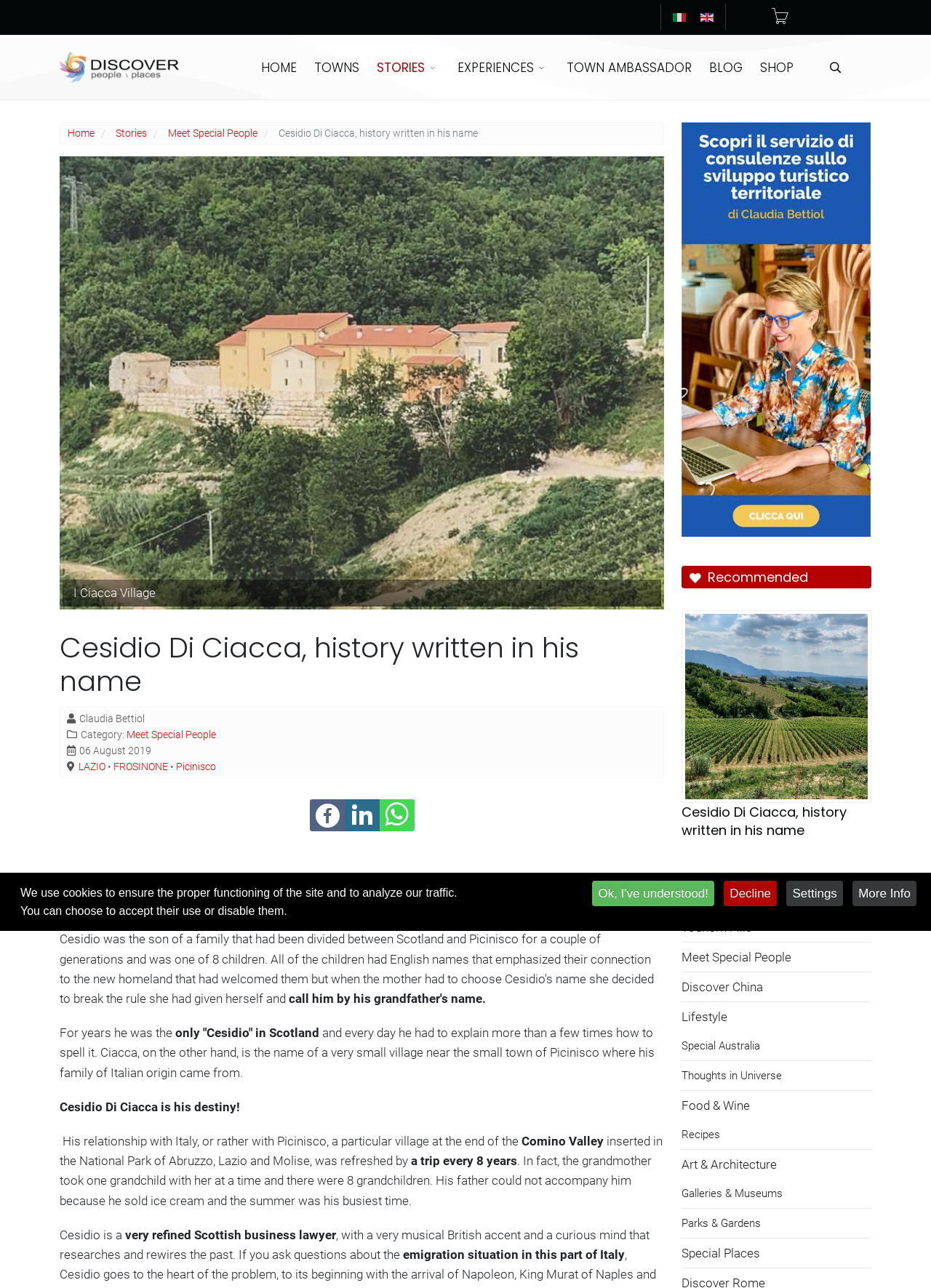Locate the bounding box coordinates of the clickable area needed to fulfill the instruction: "Read about Meet Special People".

[0.18, 0.099, 0.277, 0.108]